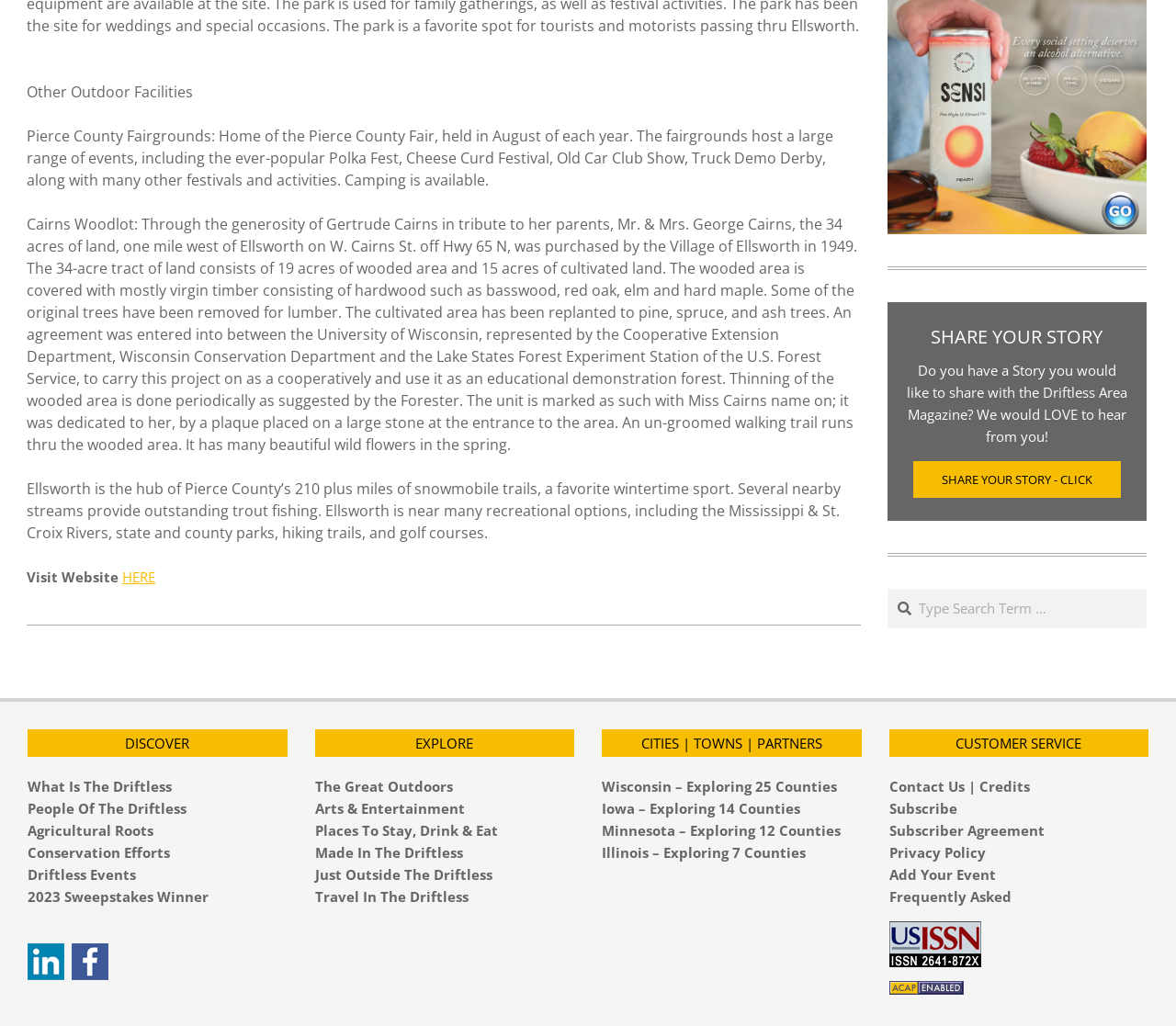What can users do on the webpage?
Using the image, provide a concise answer in one word or a short phrase.

Share story, search